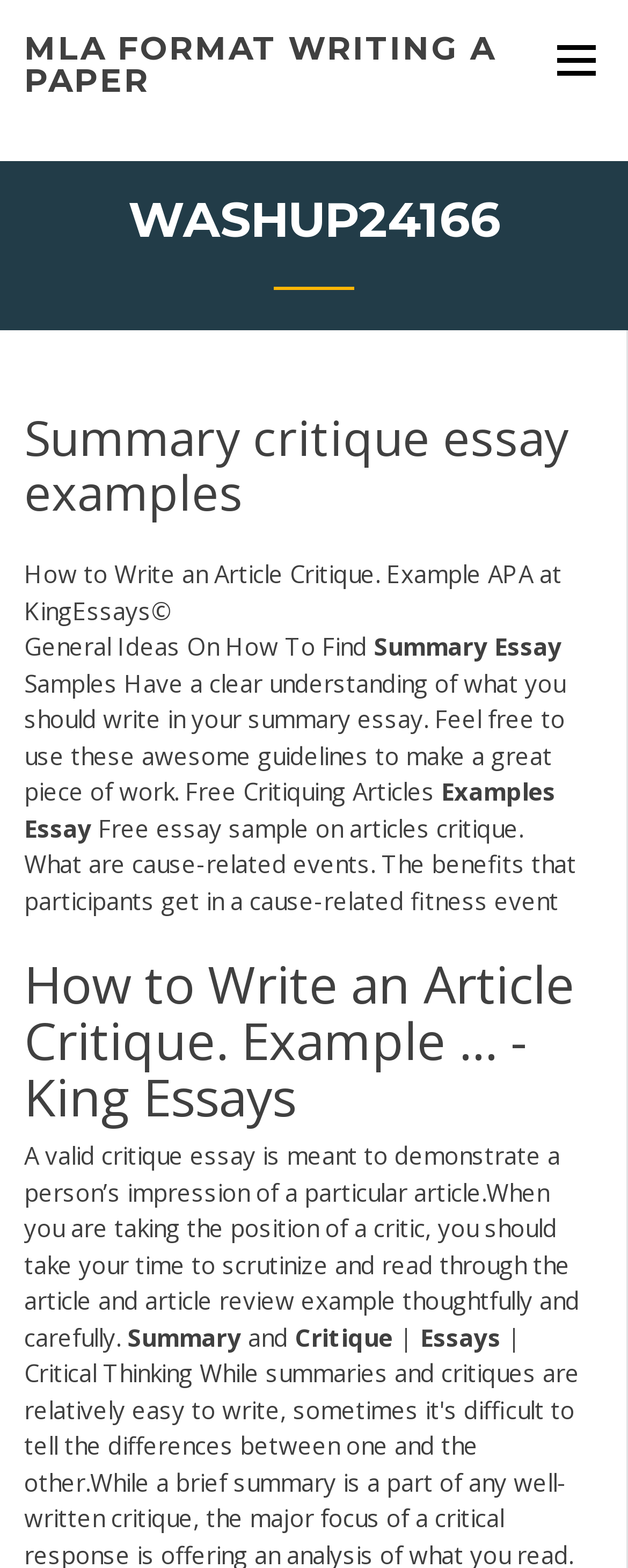Please respond in a single word or phrase: 
What is the benefit of using the guidelines on the webpage?

Make a great piece of work